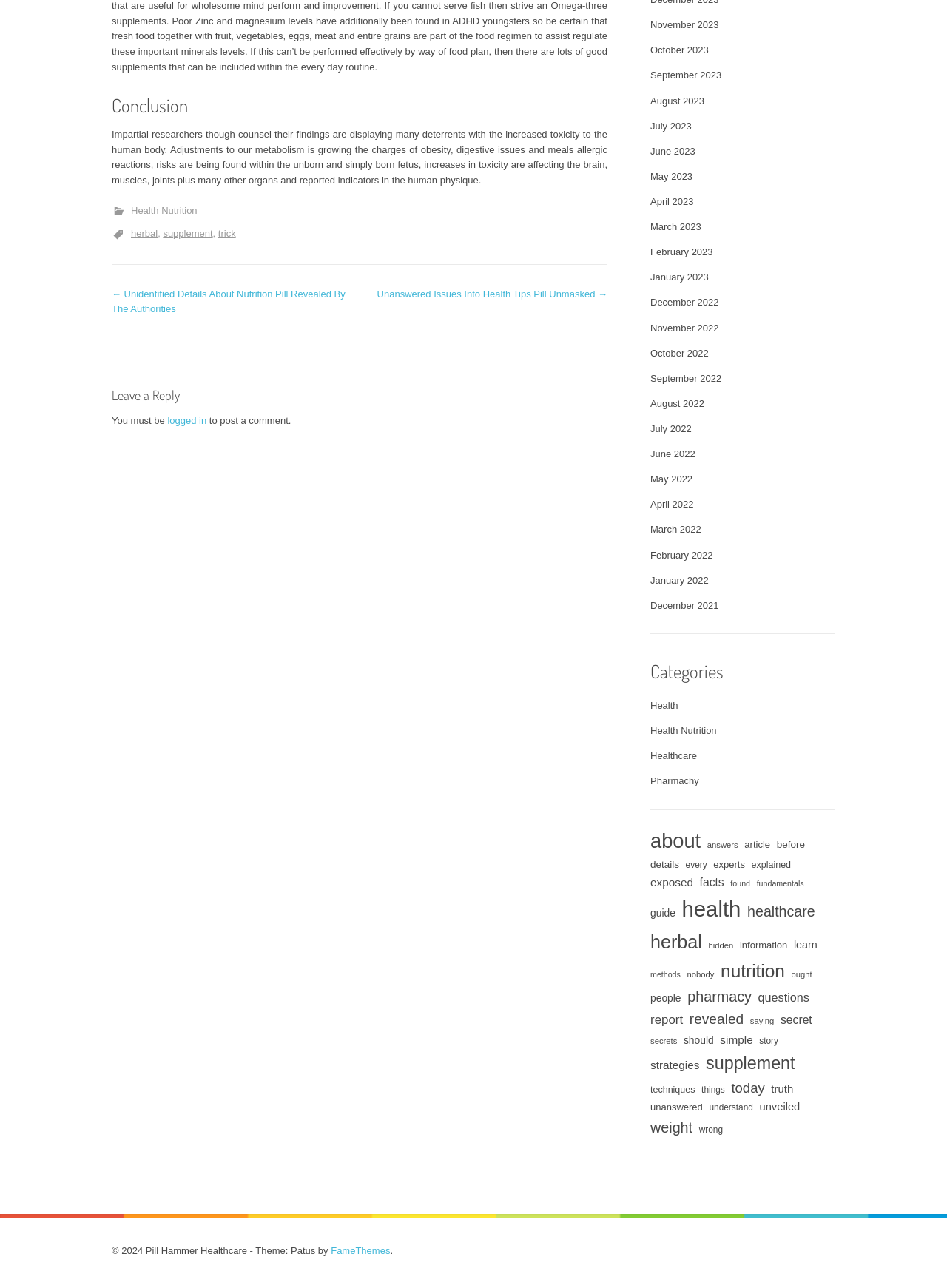Give a one-word or short phrase answer to this question: 
What type of links are listed under 'Categories'?

Health-related categories